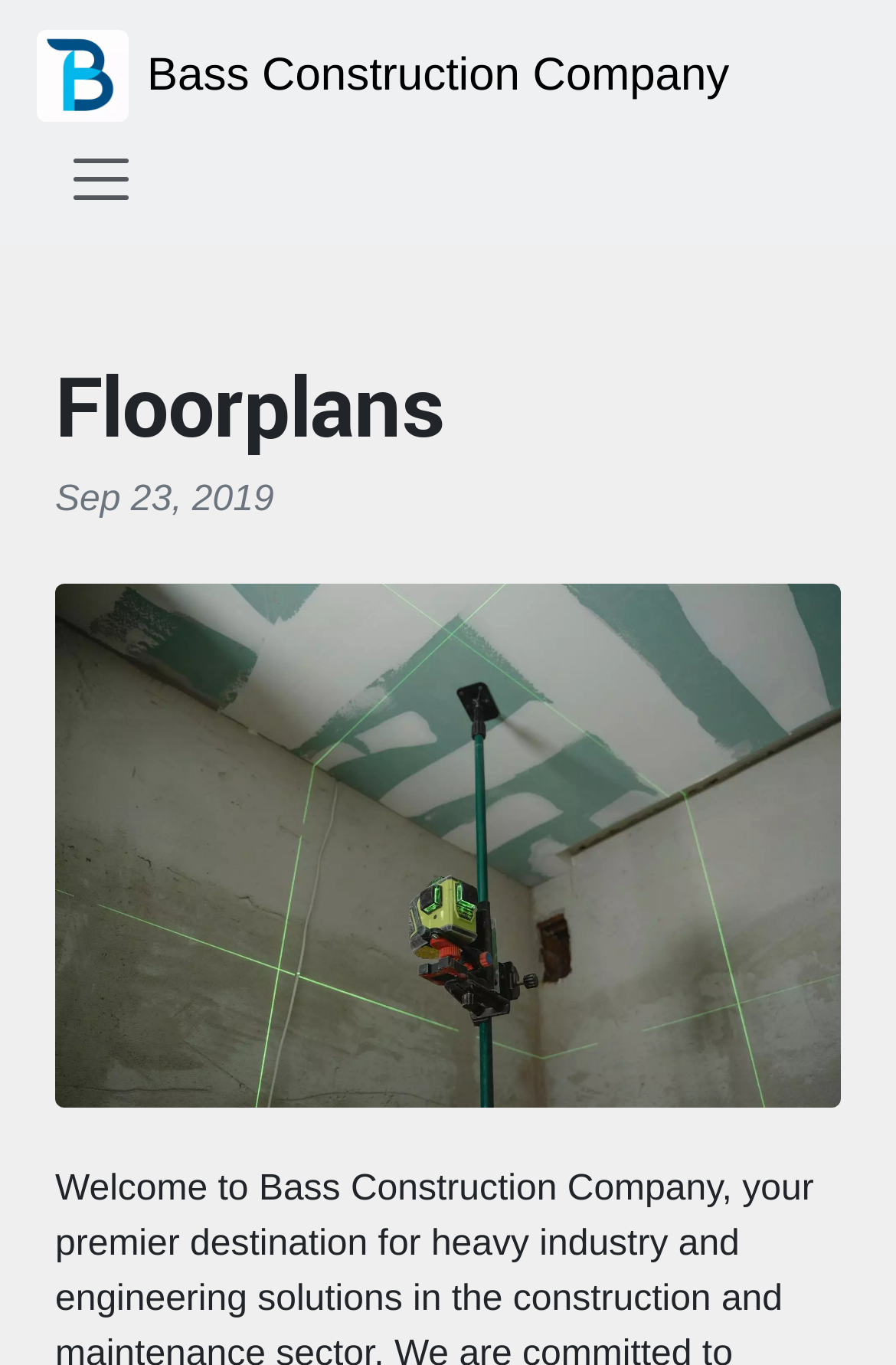Is there an image on the webpage?
Look at the screenshot and respond with a single word or phrase.

Yes